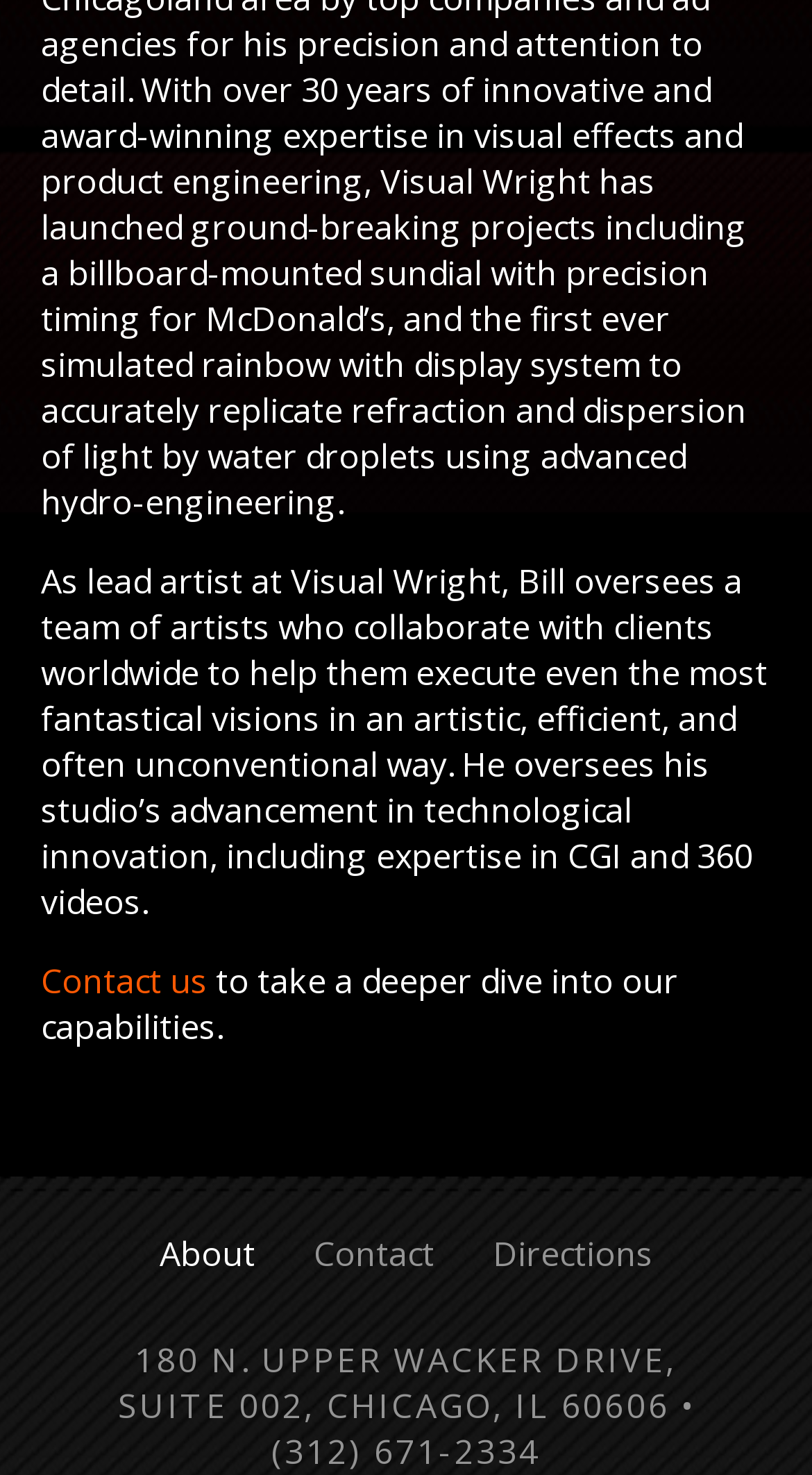Respond with a single word or phrase for the following question: 
What is the phone number of Visual Wright?

(312) 671-2334